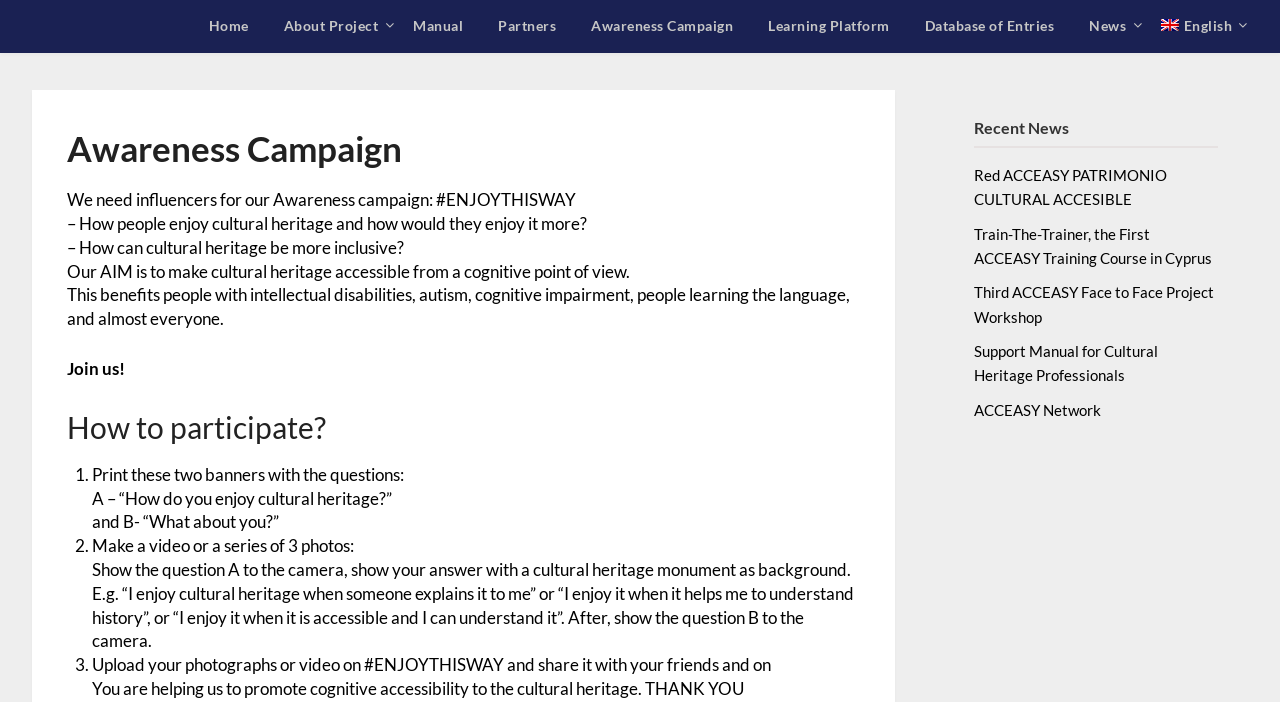Based on the image, give a detailed response to the question: What is the aim of the Awareness Campaign?

The aim of the Awareness Campaign is to make cultural heritage accessible from a cognitive point of view, which benefits people with intellectual disabilities, autism, cognitive impairment, people learning the language, and almost everyone.